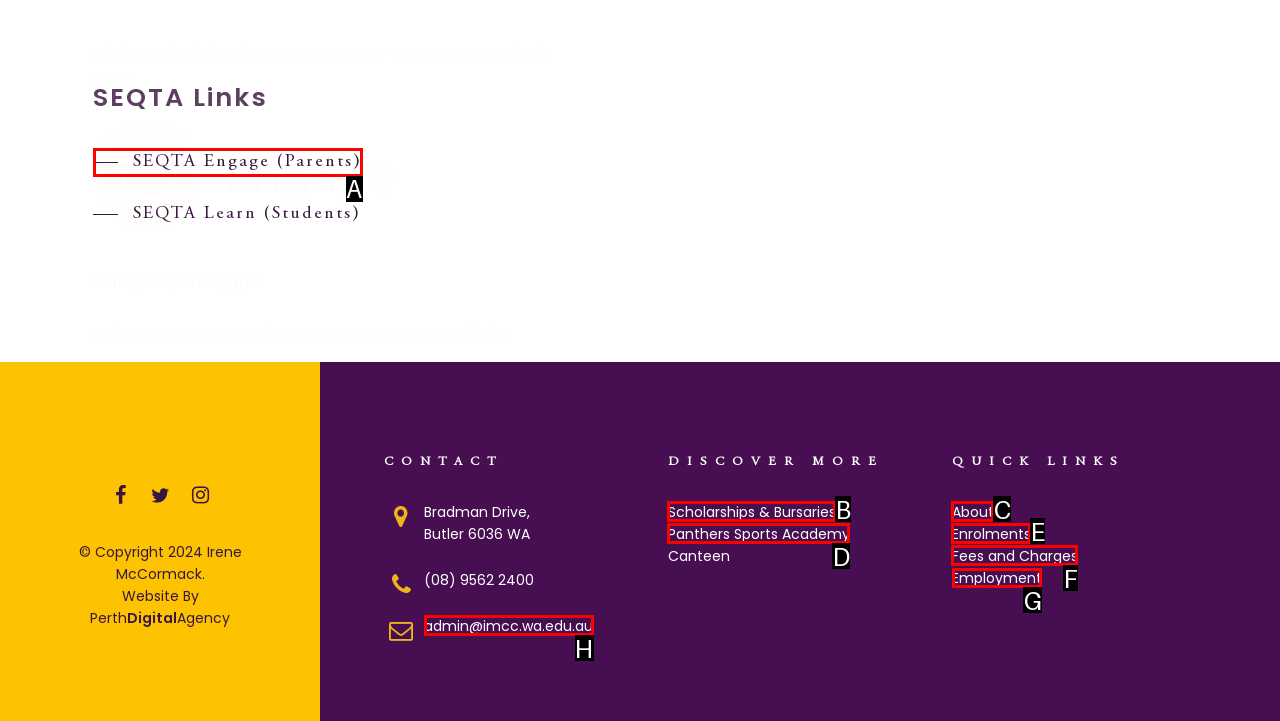Determine the letter of the element I should select to fulfill the following instruction: View Employment opportunities. Just provide the letter.

G